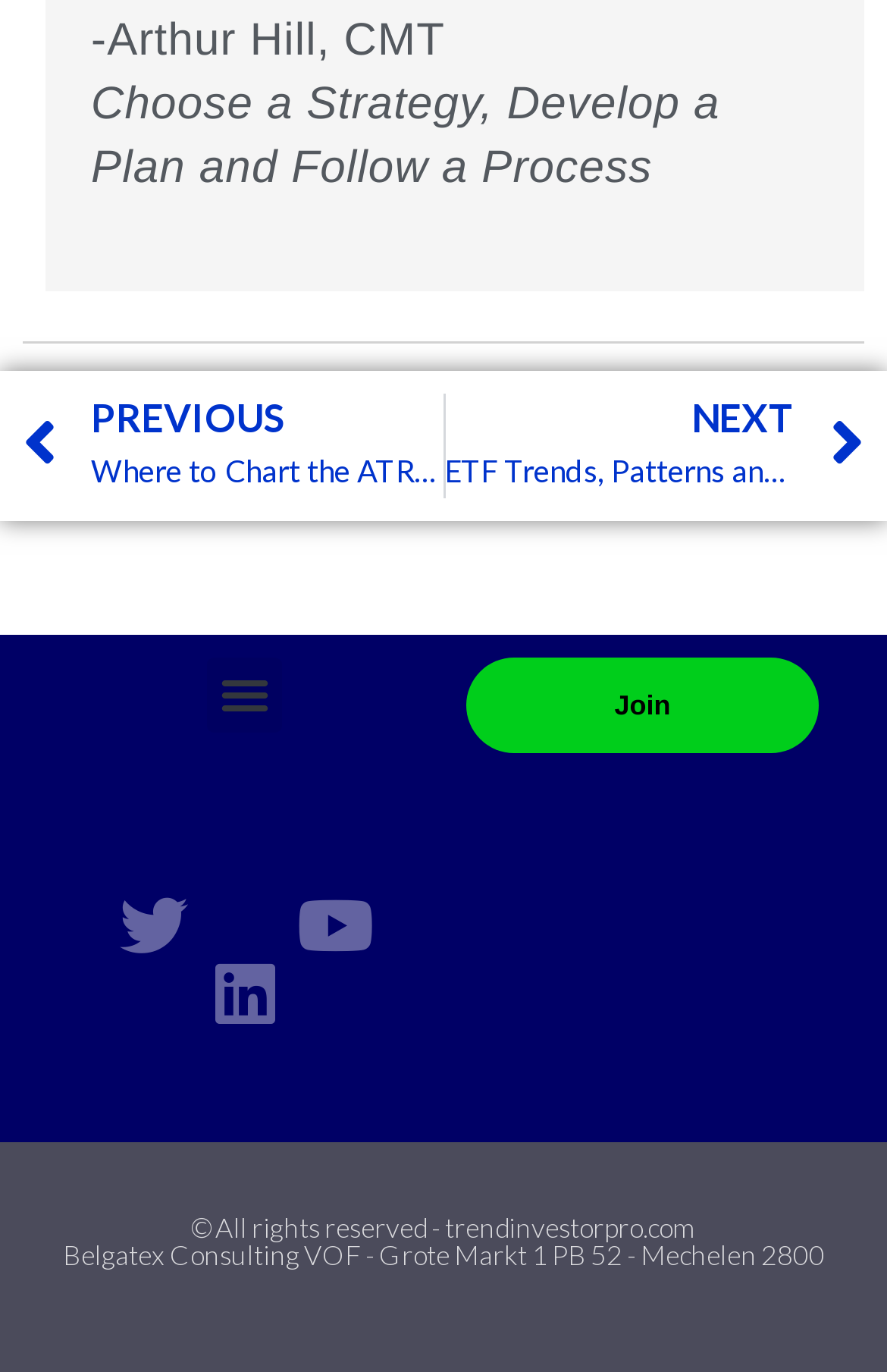What is the address of Belgatex Consulting VOF?
From the image, respond using a single word or phrase.

Grote Markt 1 PB 52 - Mechelen 2800